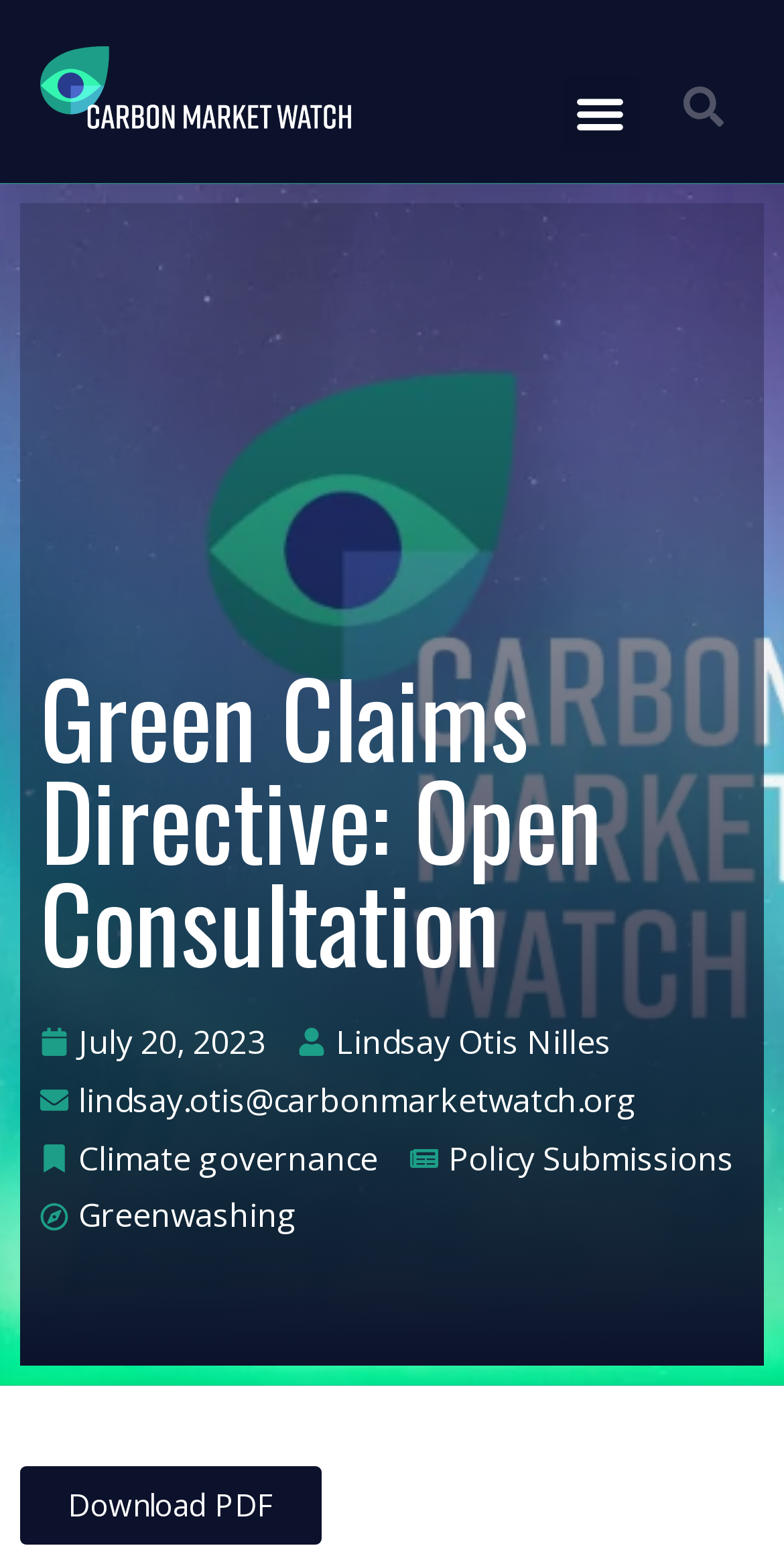Please reply to the following question with a single word or a short phrase:
What is the email address of the author?

lindsay.otis@carbonmarketwatch.org